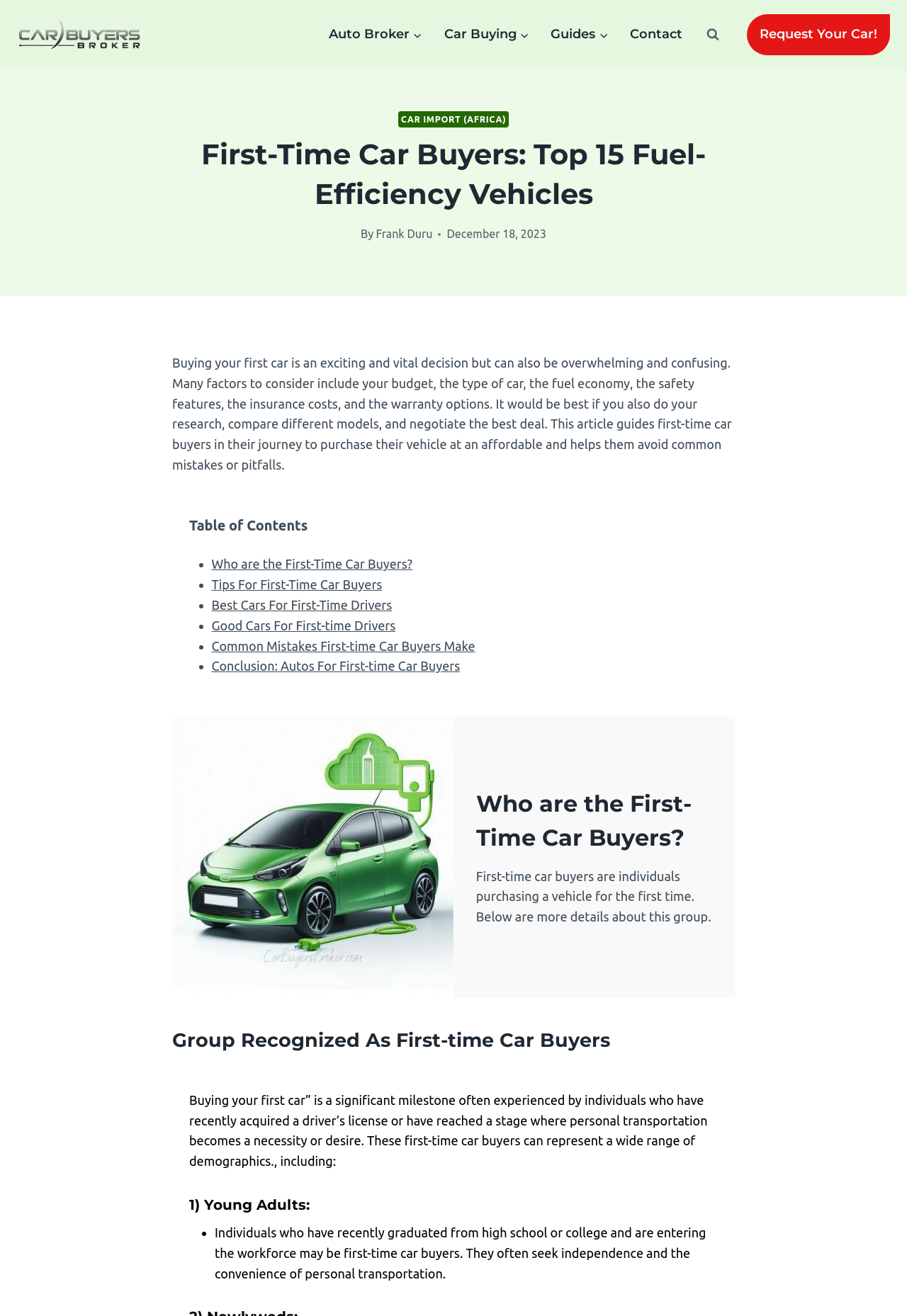Who wrote the article?
Look at the screenshot and give a one-word or phrase answer.

Frank Duru